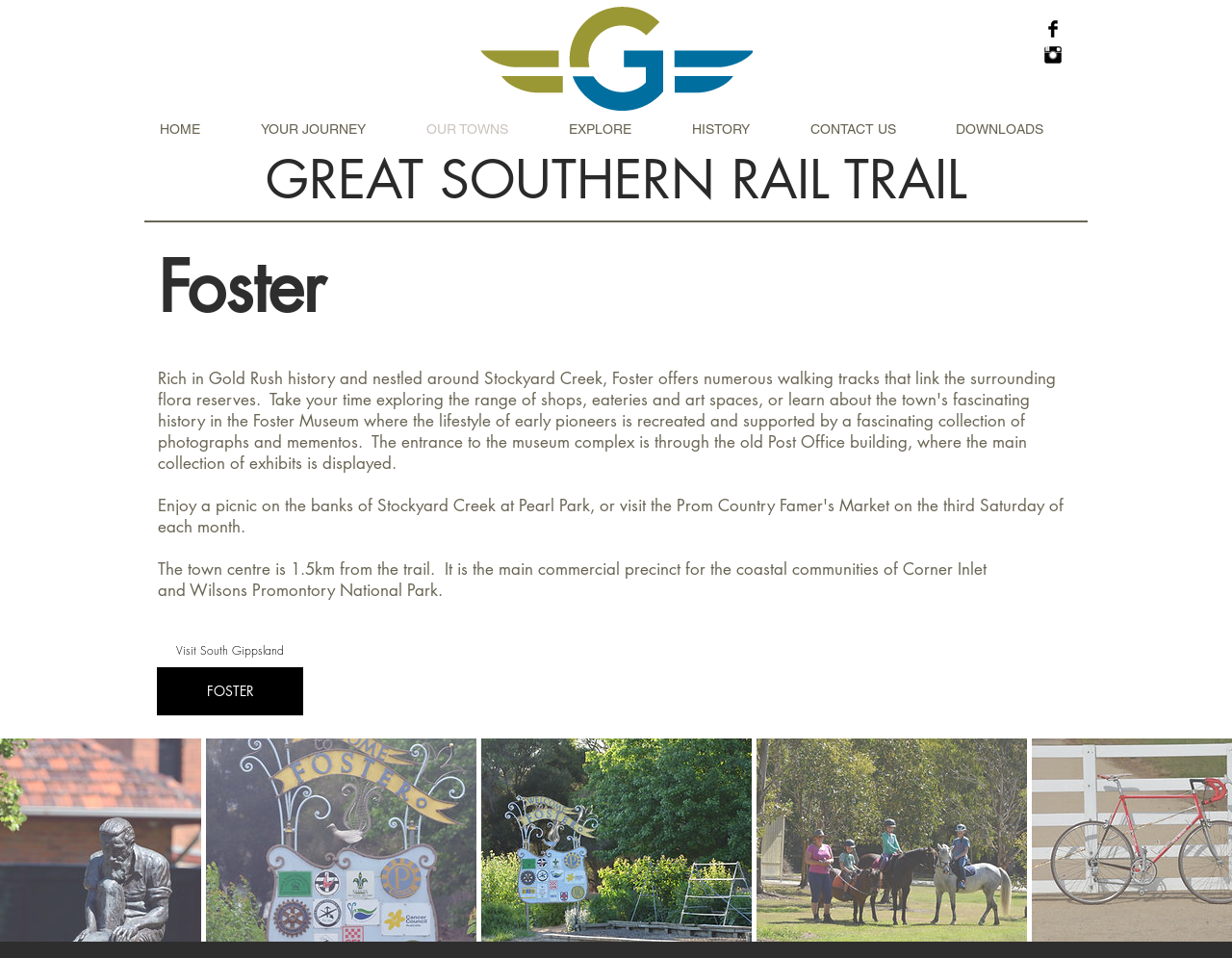Please answer the following question using a single word or phrase: 
How far is the town centre from the trail?

1.5km